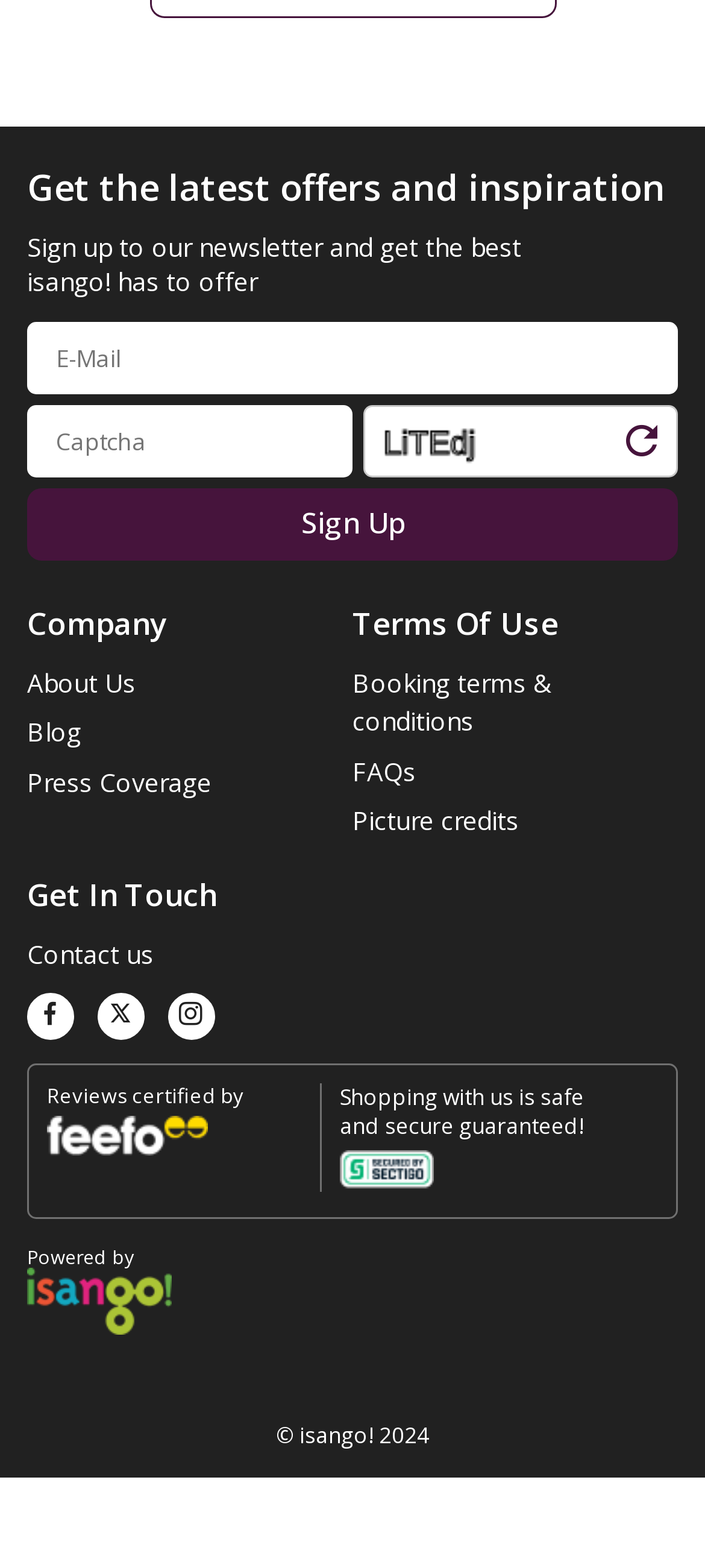Please determine the bounding box coordinates for the element with the description: "FAQs".

[0.5, 0.481, 0.59, 0.503]